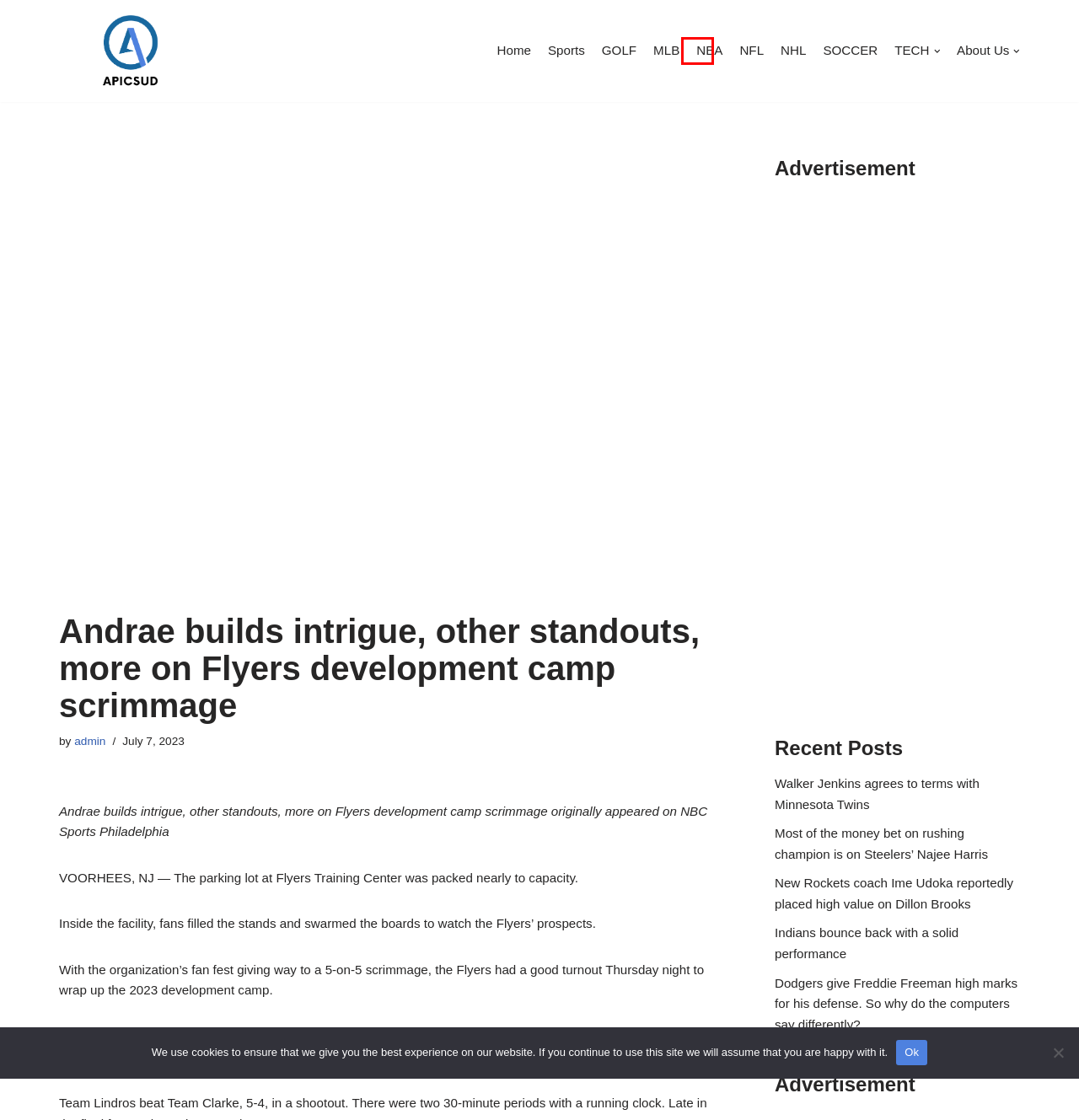Given a screenshot of a webpage with a red bounding box, please pick the webpage description that best fits the new webpage after clicking the element inside the bounding box. Here are the candidates:
A. NBA - APICSUD
B. Indians bounce back with a solid performance - APICSUD
C. TECH - APICSUD
D. GOLF - APICSUD
E. About Us - APICSUD
F. admin - APICSUD
G. Sports - APICSUD
H. APICSUD - SPORTS and TECH Latest Trending News

A